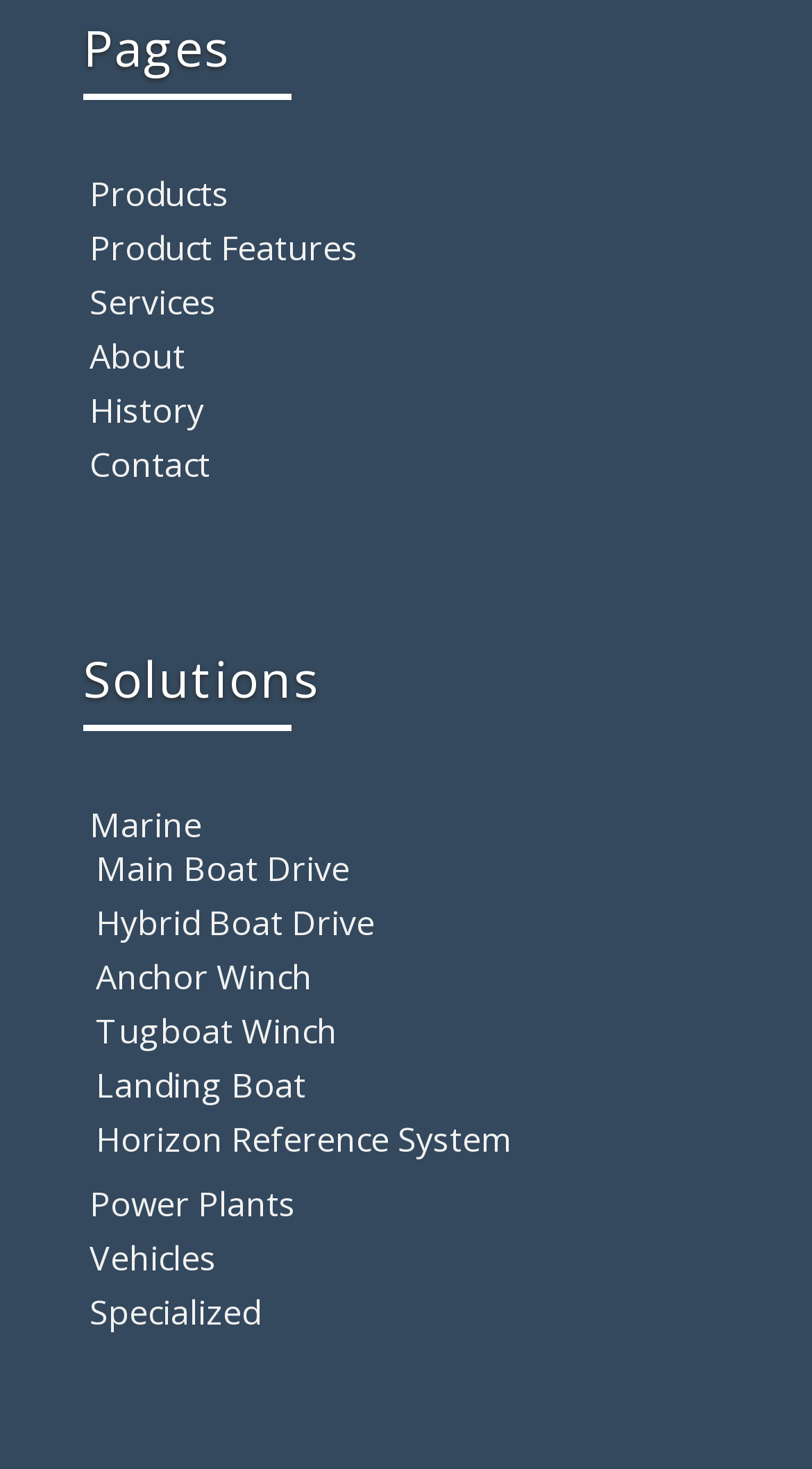Determine the bounding box for the HTML element described here: "Hybrid Boat Drive". The coordinates should be given as [left, top, right, bottom] with each number being a float between 0 and 1.

[0.118, 0.613, 0.462, 0.644]